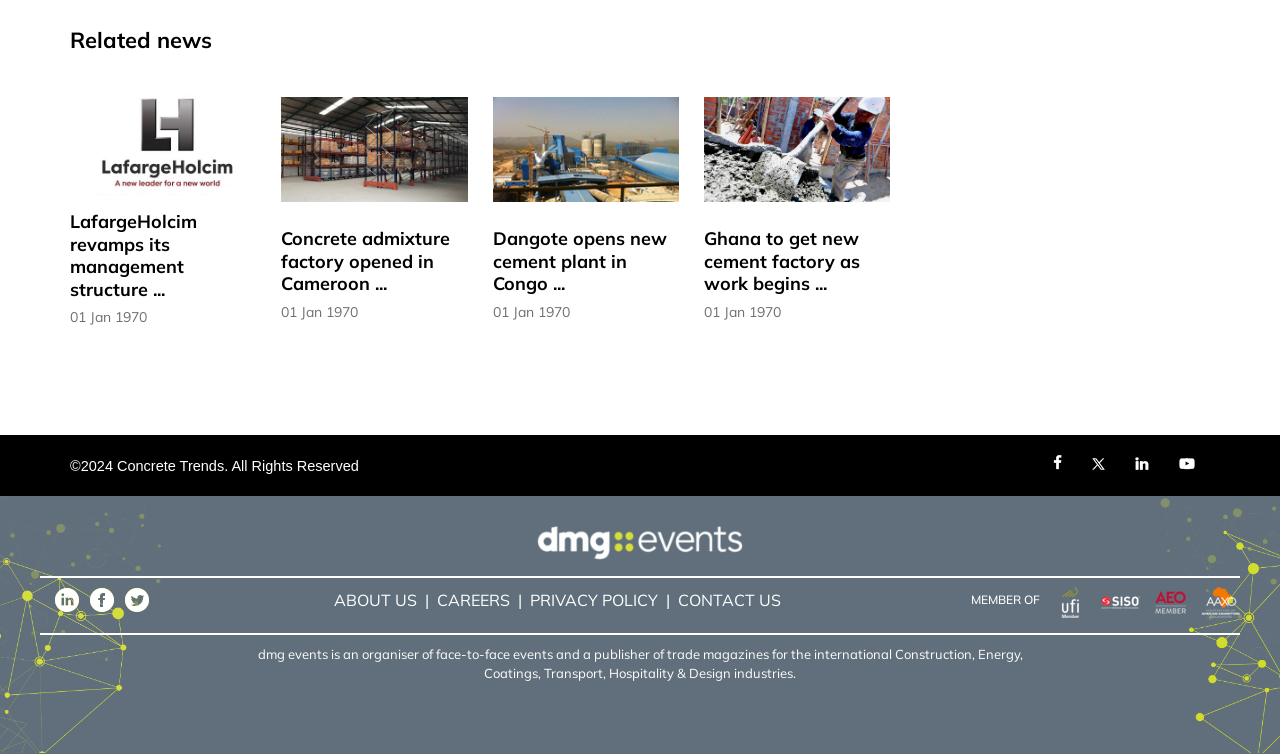Please identify the bounding box coordinates of the element's region that I should click in order to complete the following instruction: "Click on 'LafargeHolcim revamps its management structure...' news". The bounding box coordinates consist of four float numbers between 0 and 1, i.e., [left, top, right, bottom].

[0.055, 0.28, 0.2, 0.4]